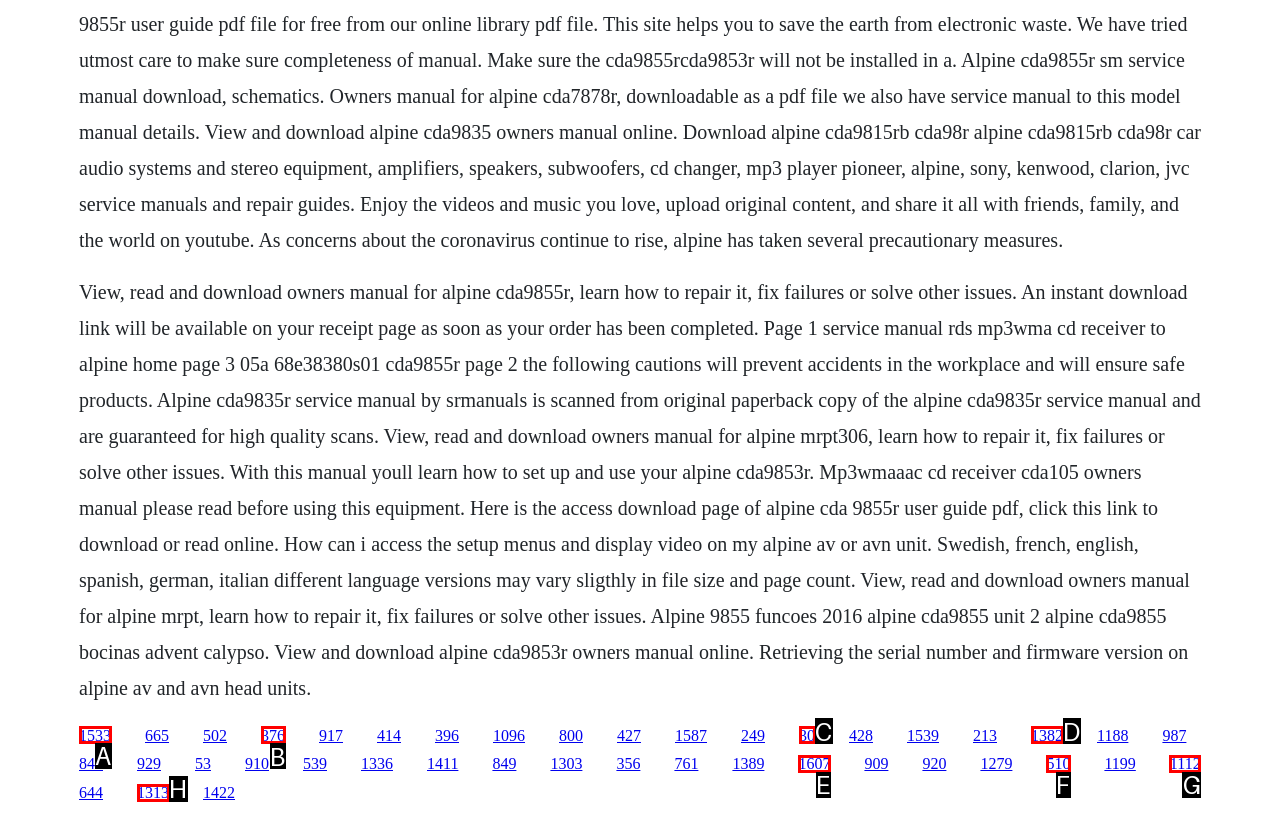Select the HTML element that needs to be clicked to carry out the task: View Alpine CDA9855R owners manual
Provide the letter of the correct option.

A